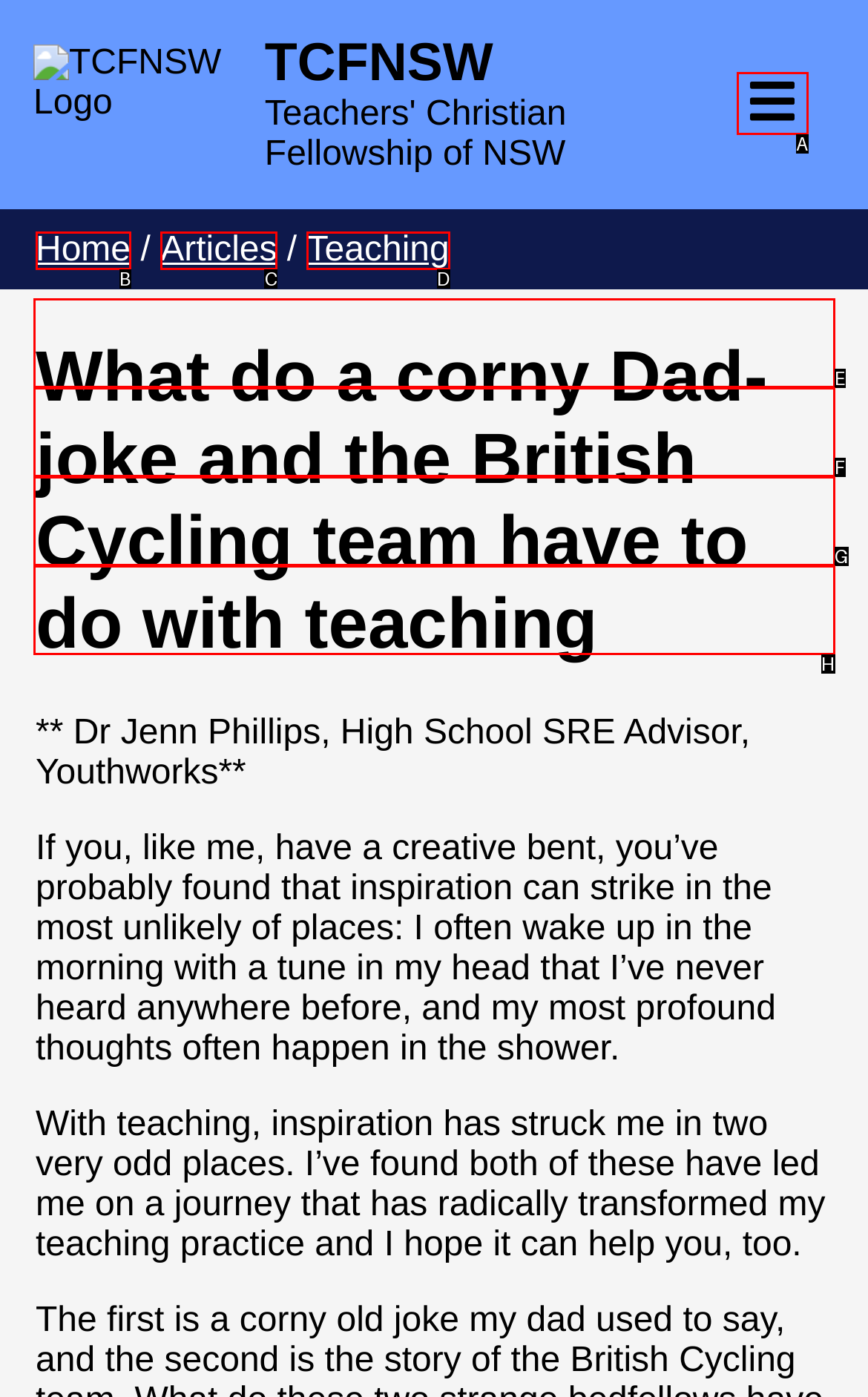Given the task: Read the article about teaching, indicate which boxed UI element should be clicked. Provide your answer using the letter associated with the correct choice.

D